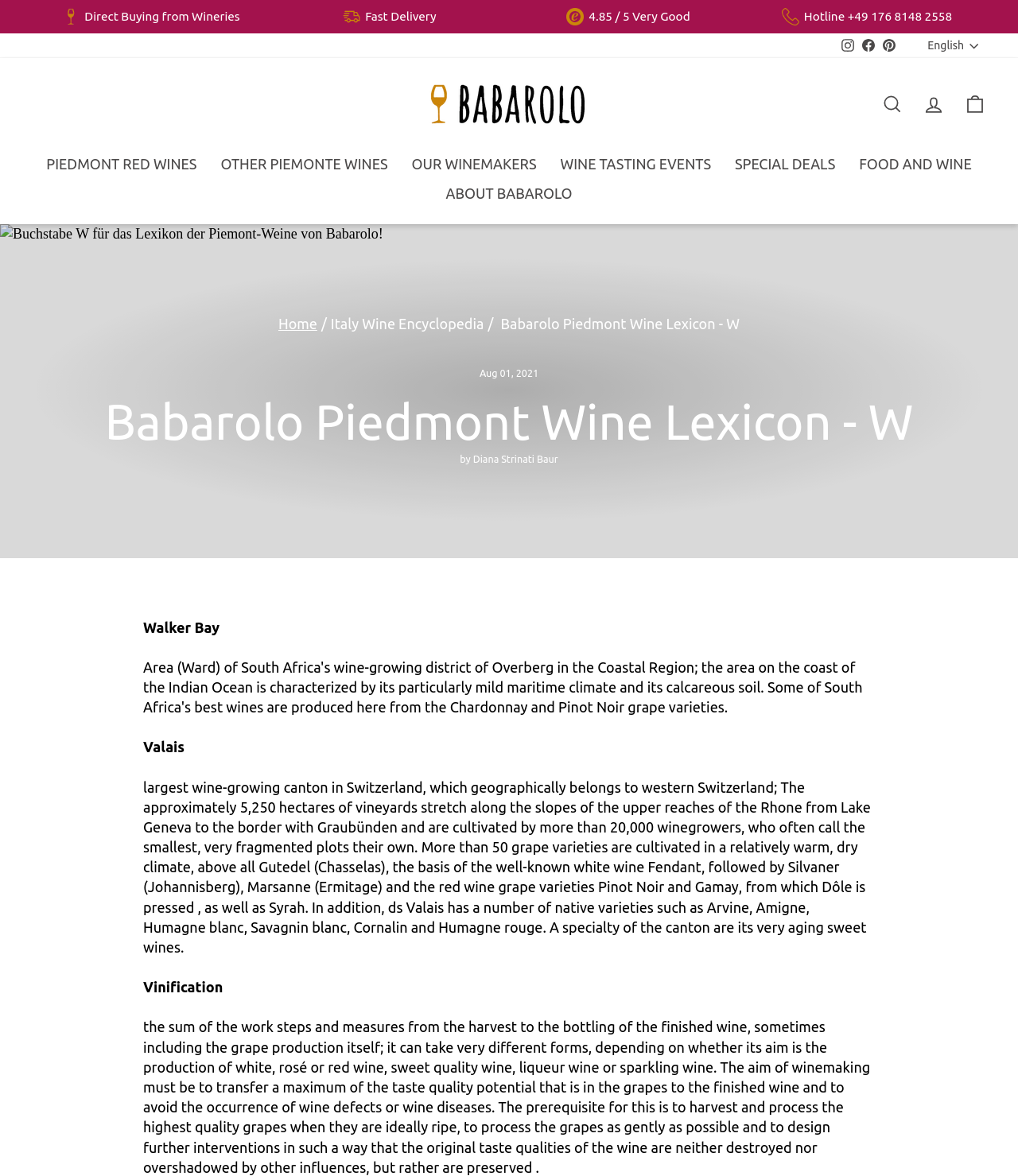Based on the element description Hurwitz, Whitcher & Molloy, LLP, identify the bounding box coordinates for the UI element. The coordinates should be in the format (top-left x, top-left y, bottom-right x, bottom-right y) and within the 0 to 1 range.

None